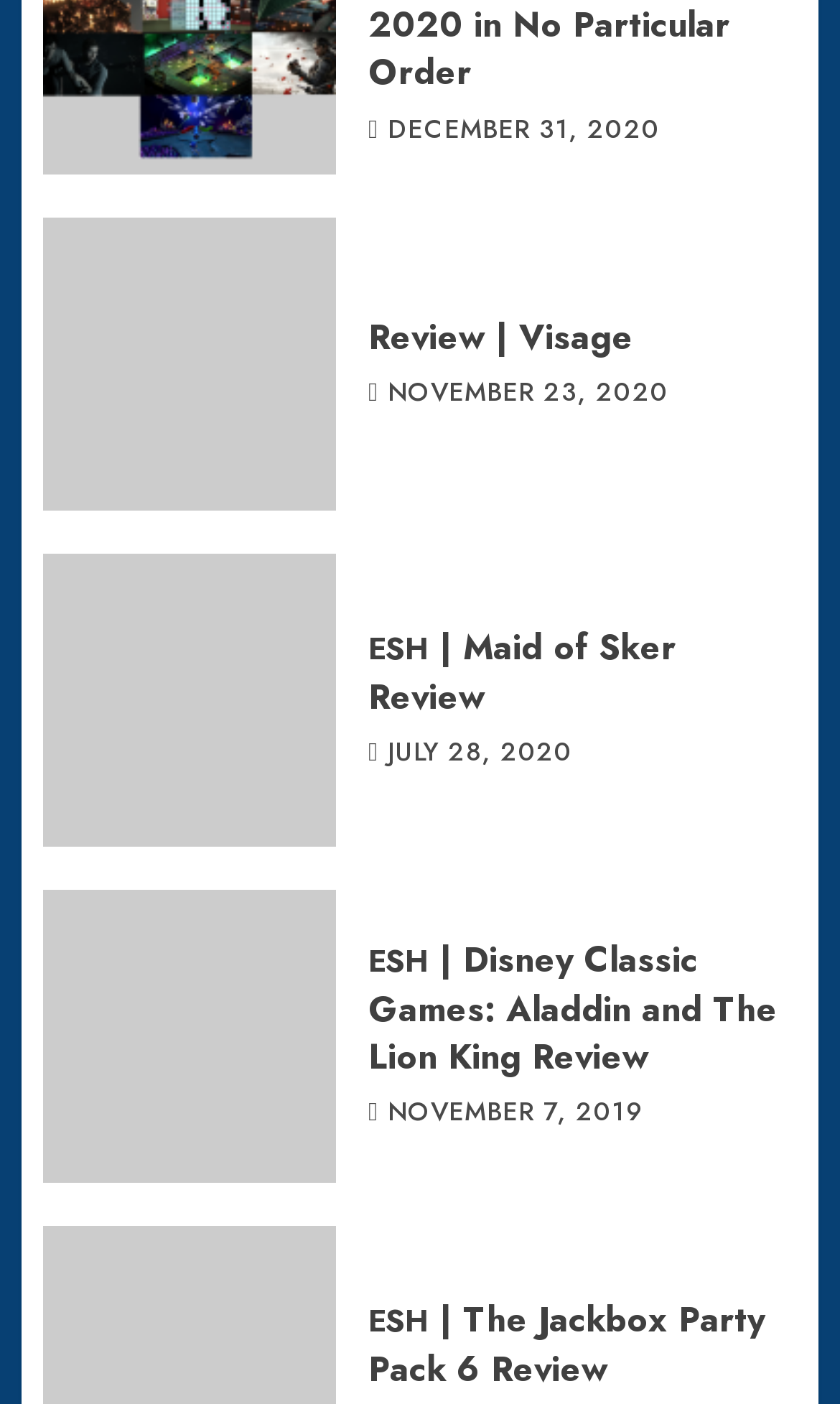What is the title of the second review article?
Provide a detailed and well-explained answer to the question.

I looked at the heading elements on the page and found the second review article title, which is 'ESH | Maid of Sker Review'.